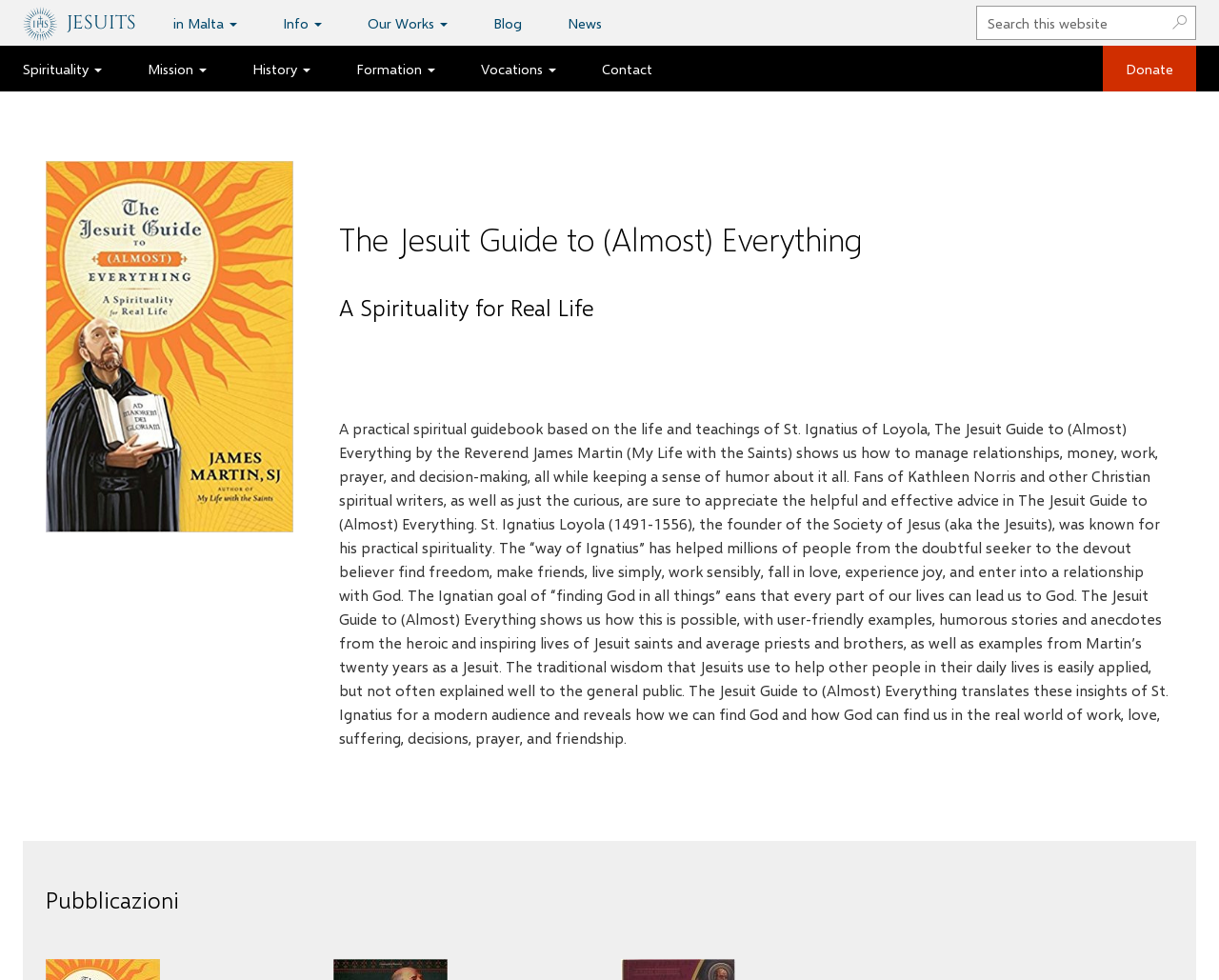Provide the bounding box for the UI element matching this description: "name="s" placeholder="Search this website"".

[0.801, 0.006, 0.955, 0.041]